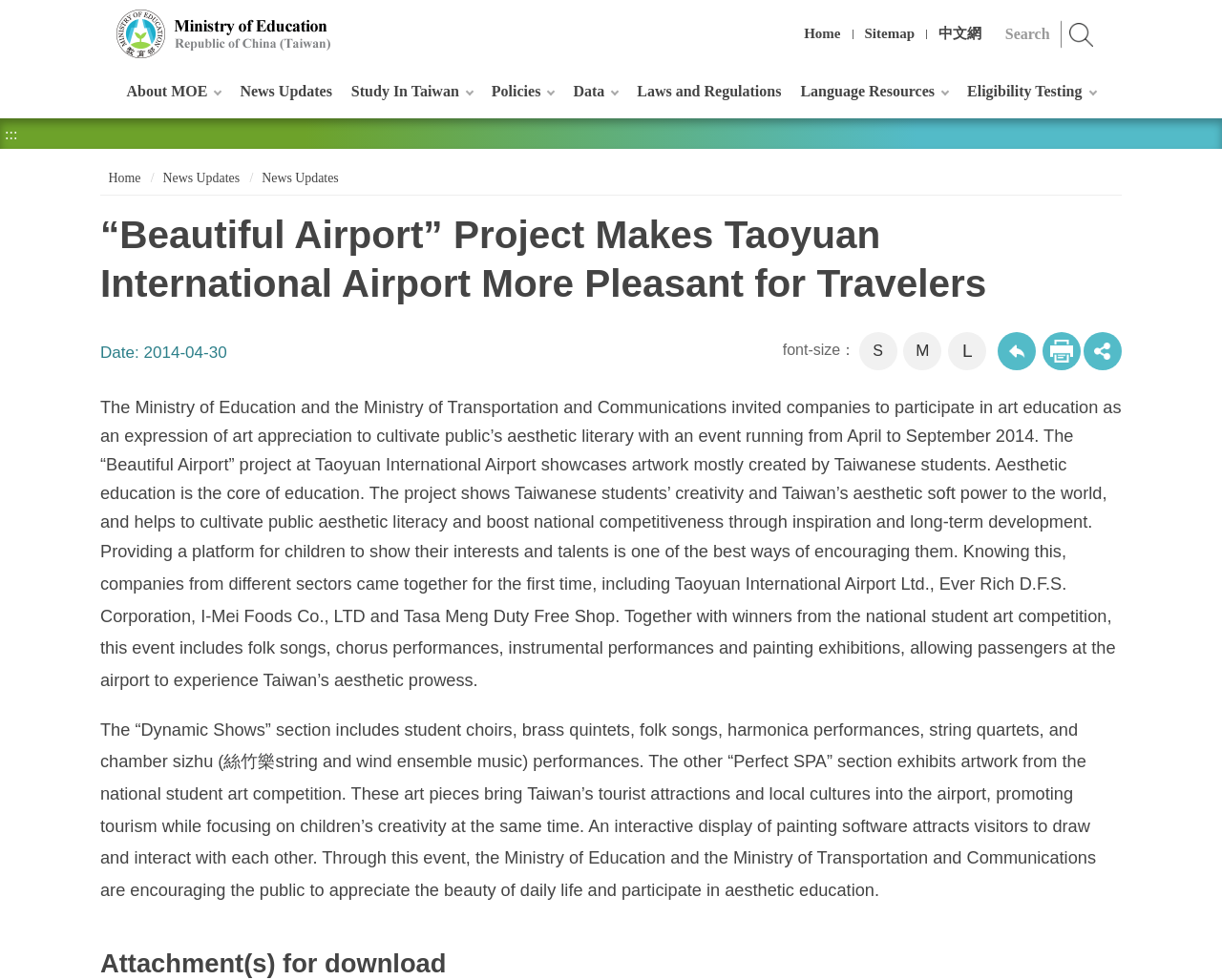Please provide a short answer using a single word or phrase for the question:
What is the name of the project at Taoyuan International Airport?

Beautiful Airport